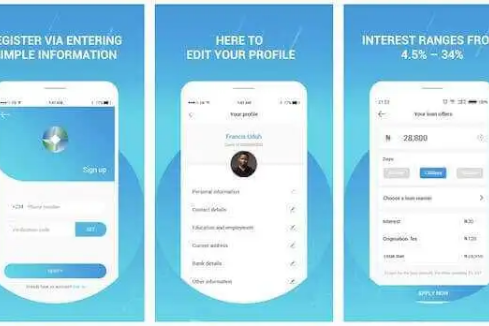Please answer the following query using a single word or phrase: 
What is the range of the interest rate on the loan offer?

4.5% to 34%